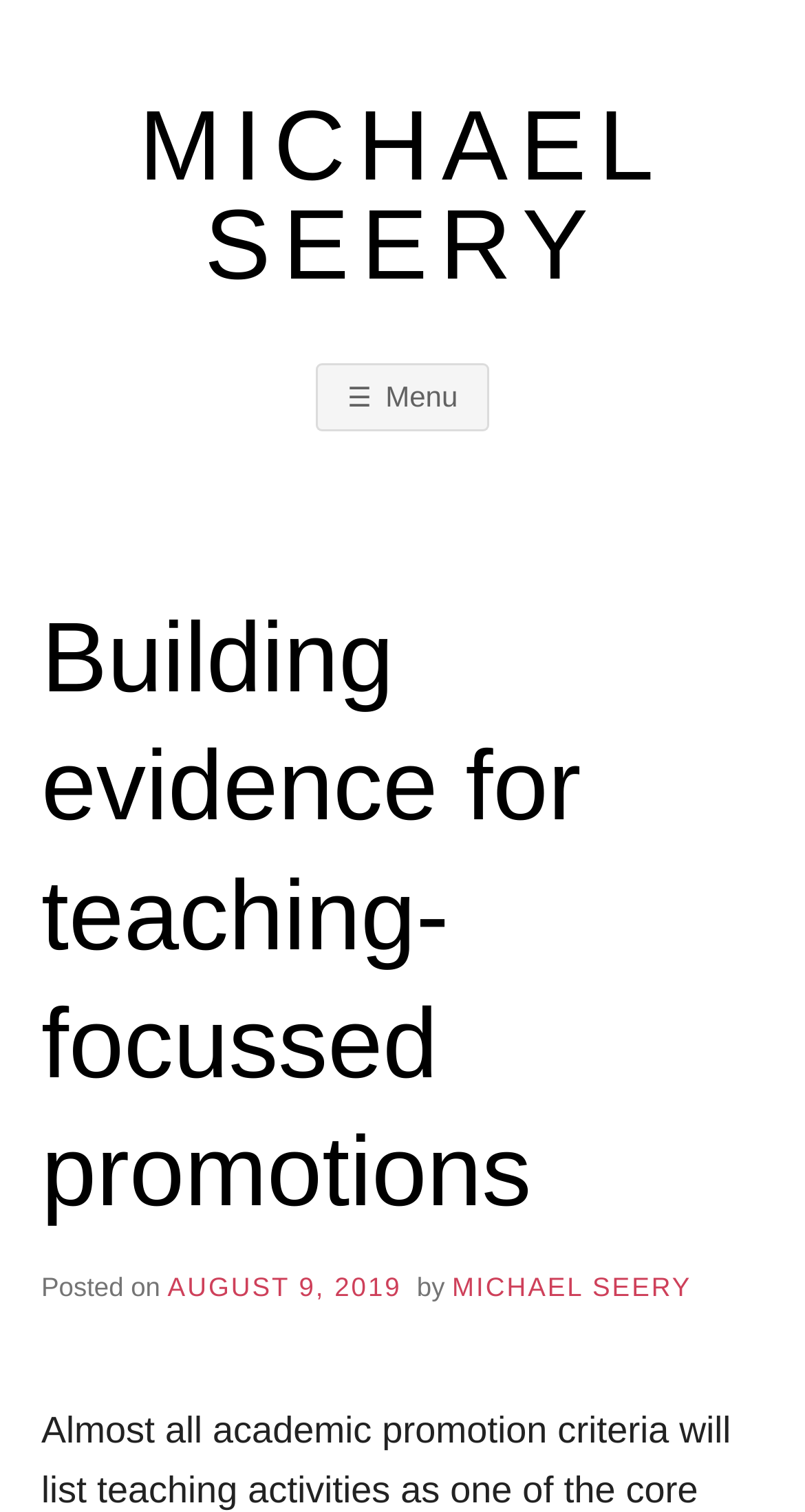Your task is to extract the text of the main heading from the webpage.

Building evidence for teaching-focussed promotions